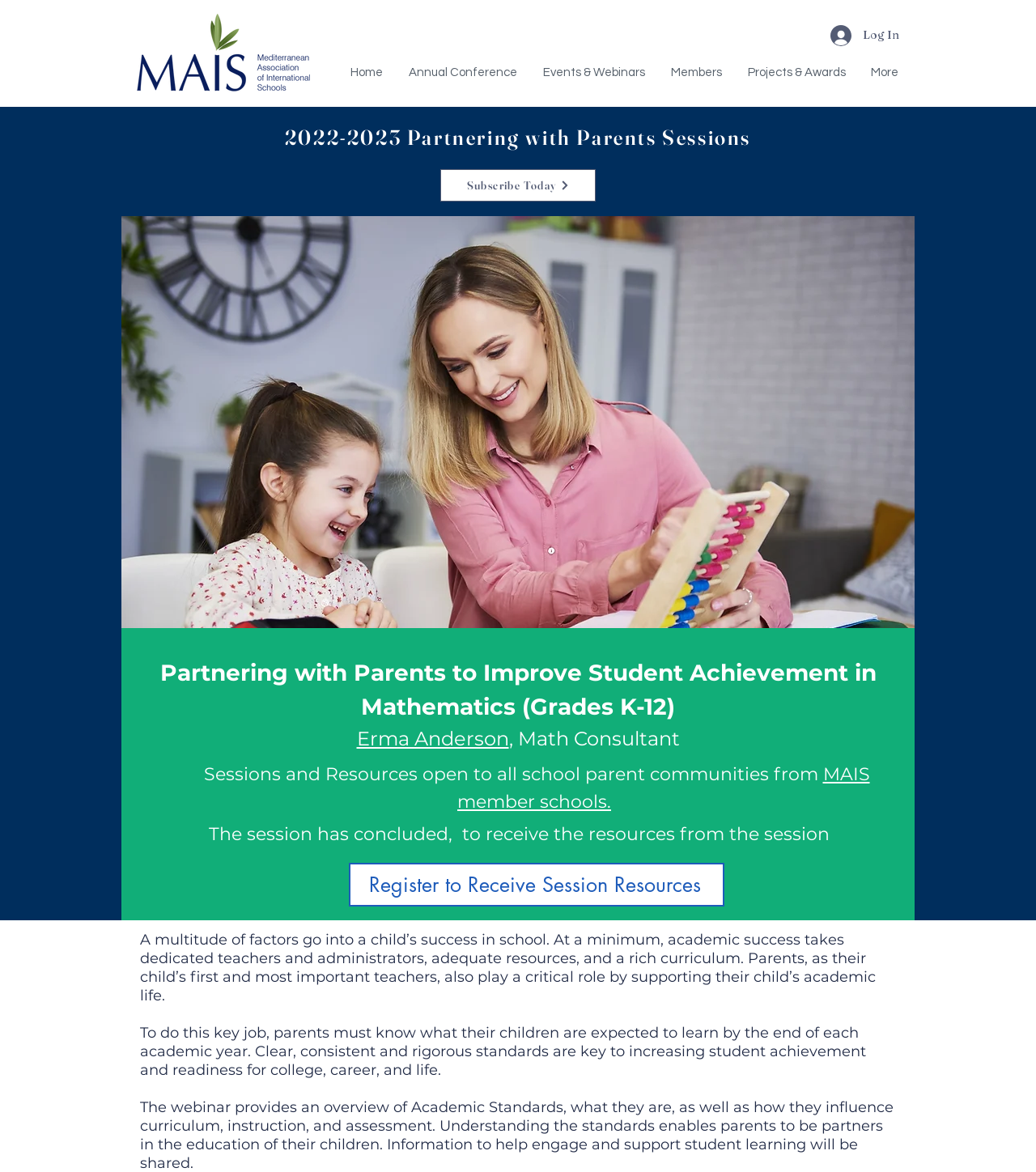Refer to the screenshot and give an in-depth answer to this question: What is the focus of the 2022-2023 Partnering with Parents Sessions?

The webpage mentions the 2022-2023 Partnering with Parents Sessions, which suggests that the focus of these sessions is on improving student achievement in mathematics, likely through partnering with parents and providing resources and support.